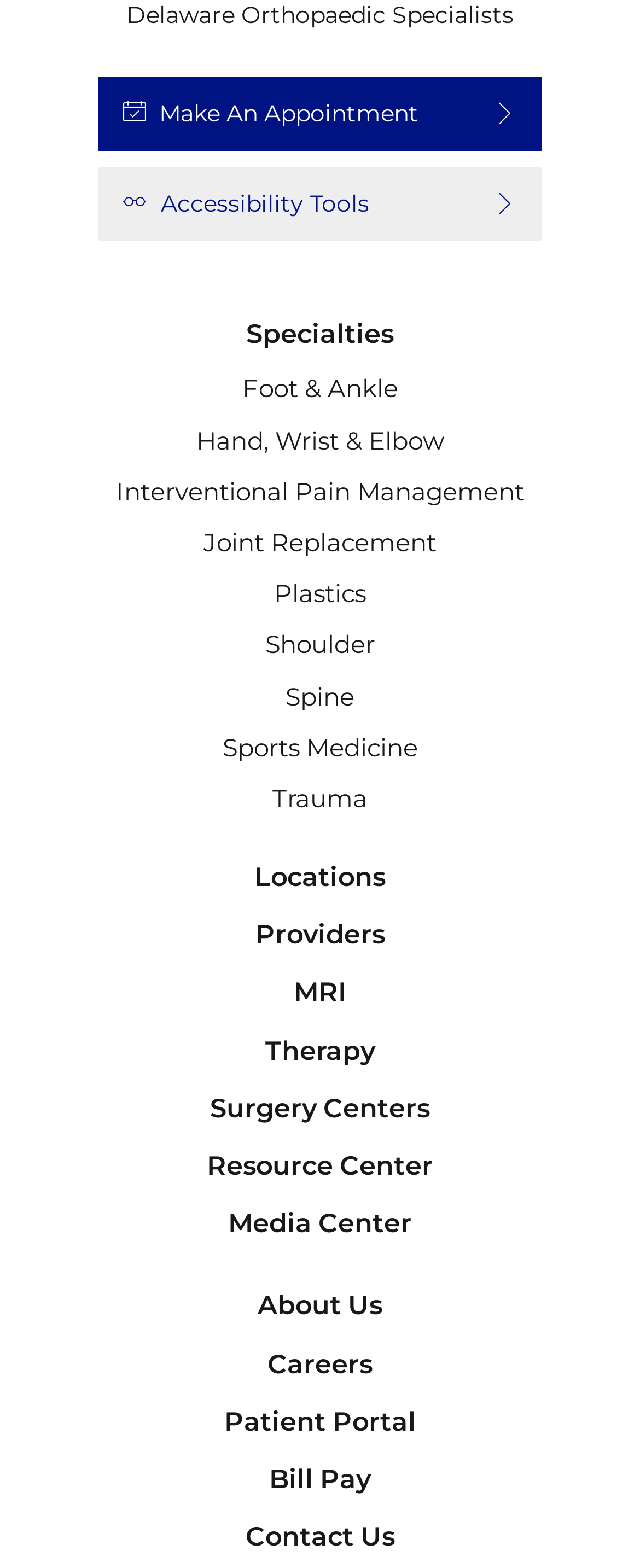Determine the bounding box coordinates of the clickable region to follow the instruction: "Log in to patient portal".

[0.35, 0.89, 0.65, 0.923]